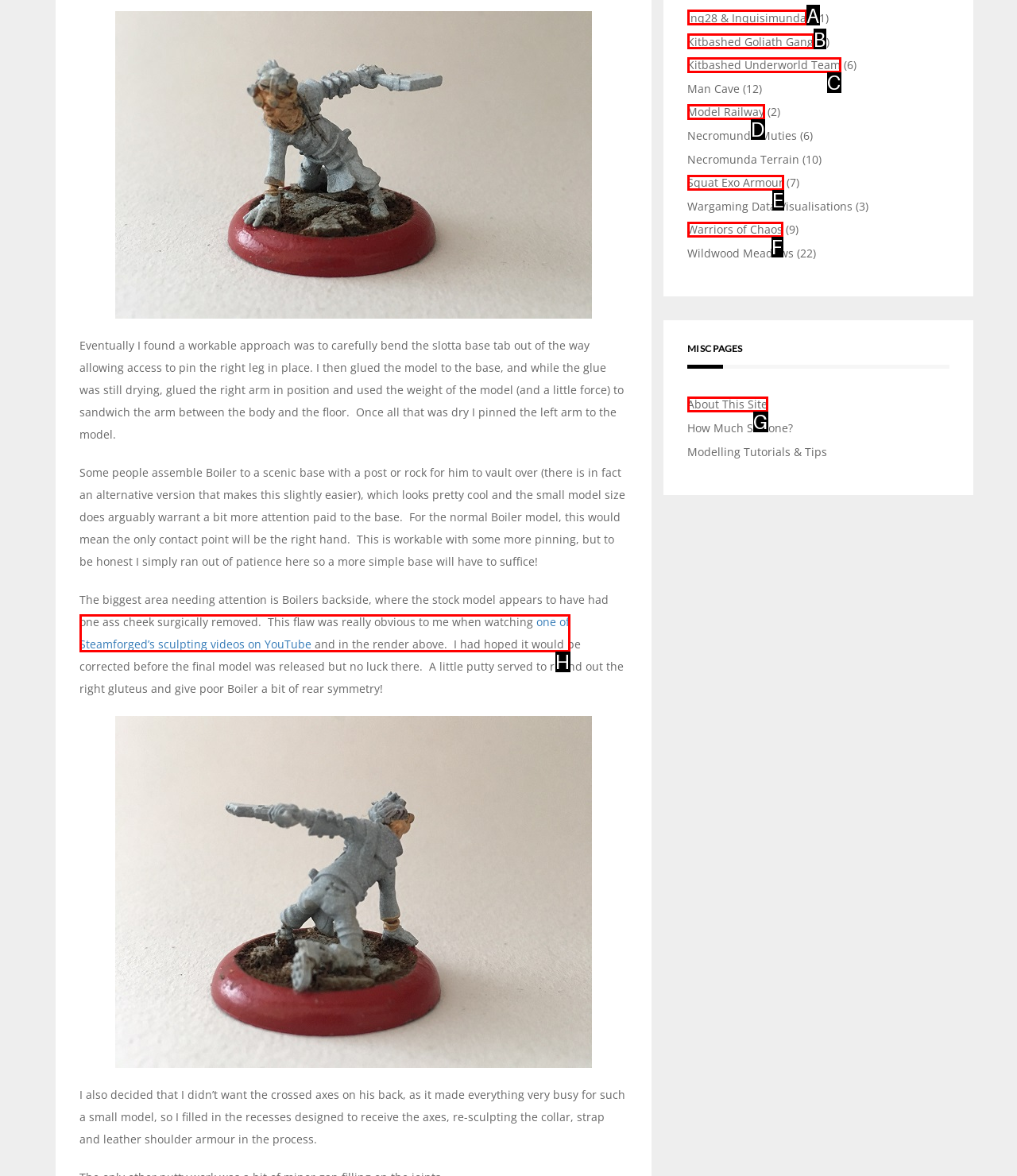Given the element description: Warriors of Chaos, choose the HTML element that aligns with it. Indicate your choice with the corresponding letter.

F